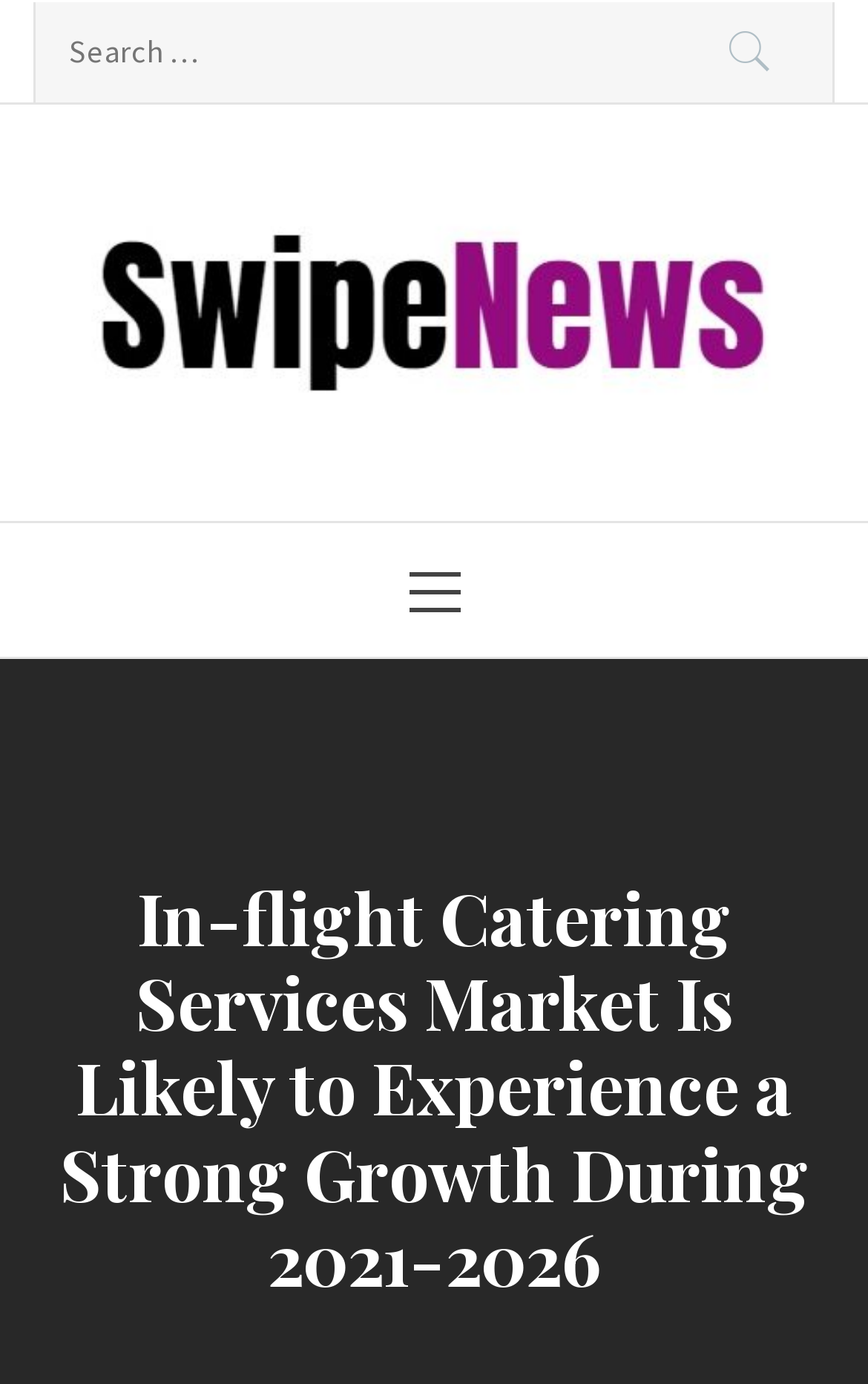Please determine and provide the text content of the webpage's heading.

In-flight Catering Services Market Is Likely to Experience a Strong Growth During 2021-2026